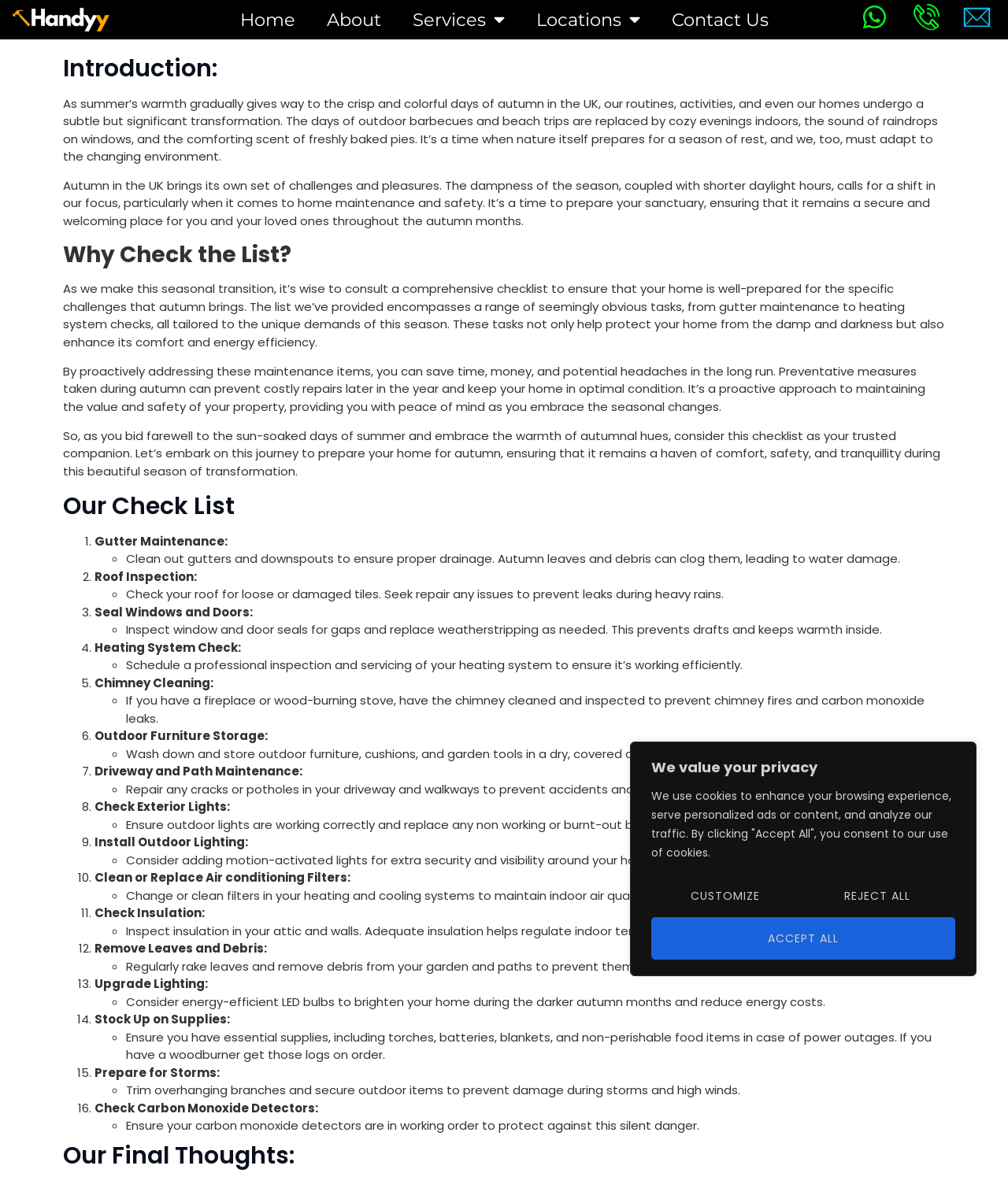Identify the bounding box for the UI element that is described as follows: "parent_node: Save $24.04 aria-label="Next"".

None